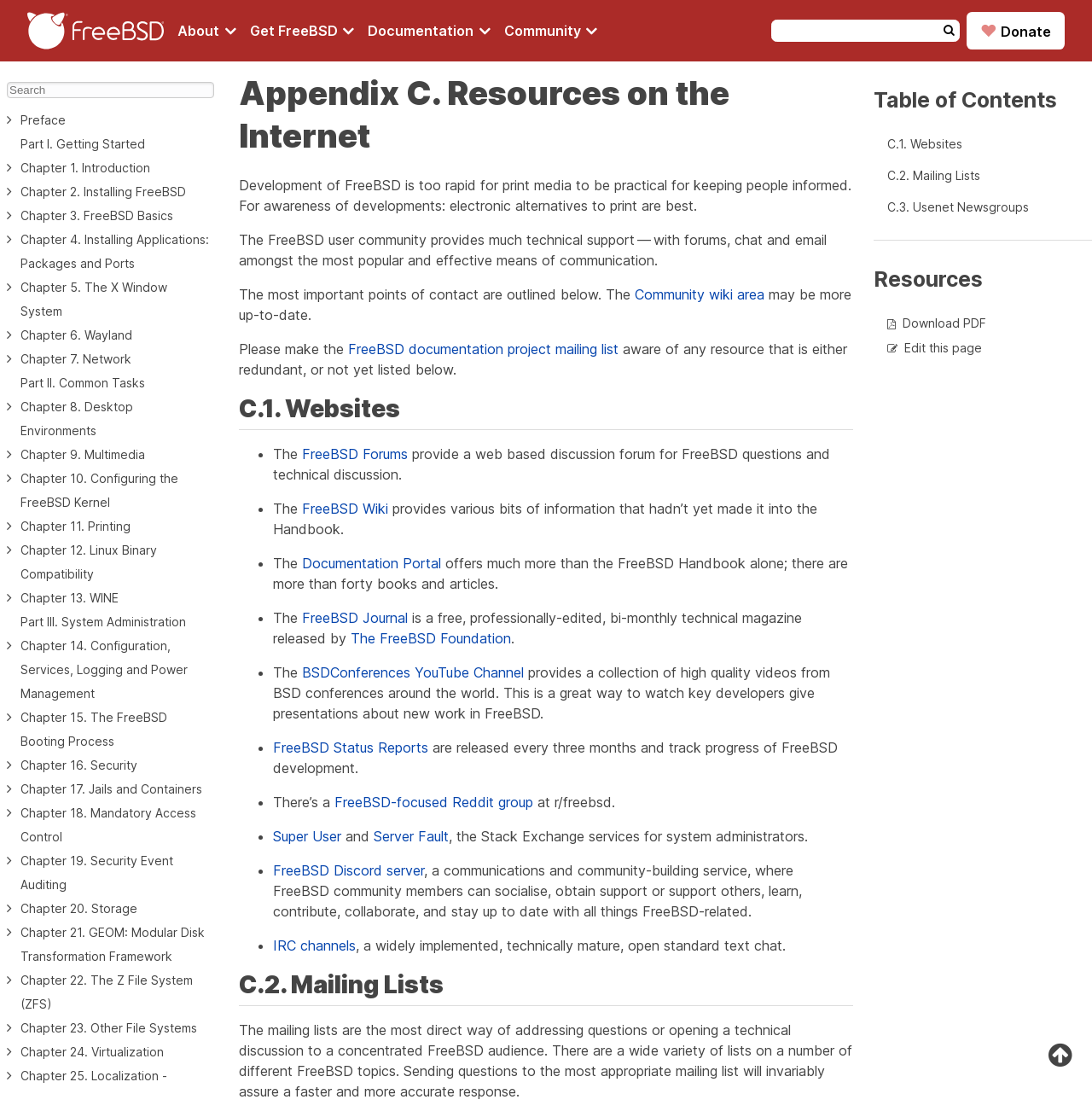Could you indicate the bounding box coordinates of the region to click in order to complete this instruction: "Visit the FreeBSD Forums".

[0.277, 0.399, 0.373, 0.414]